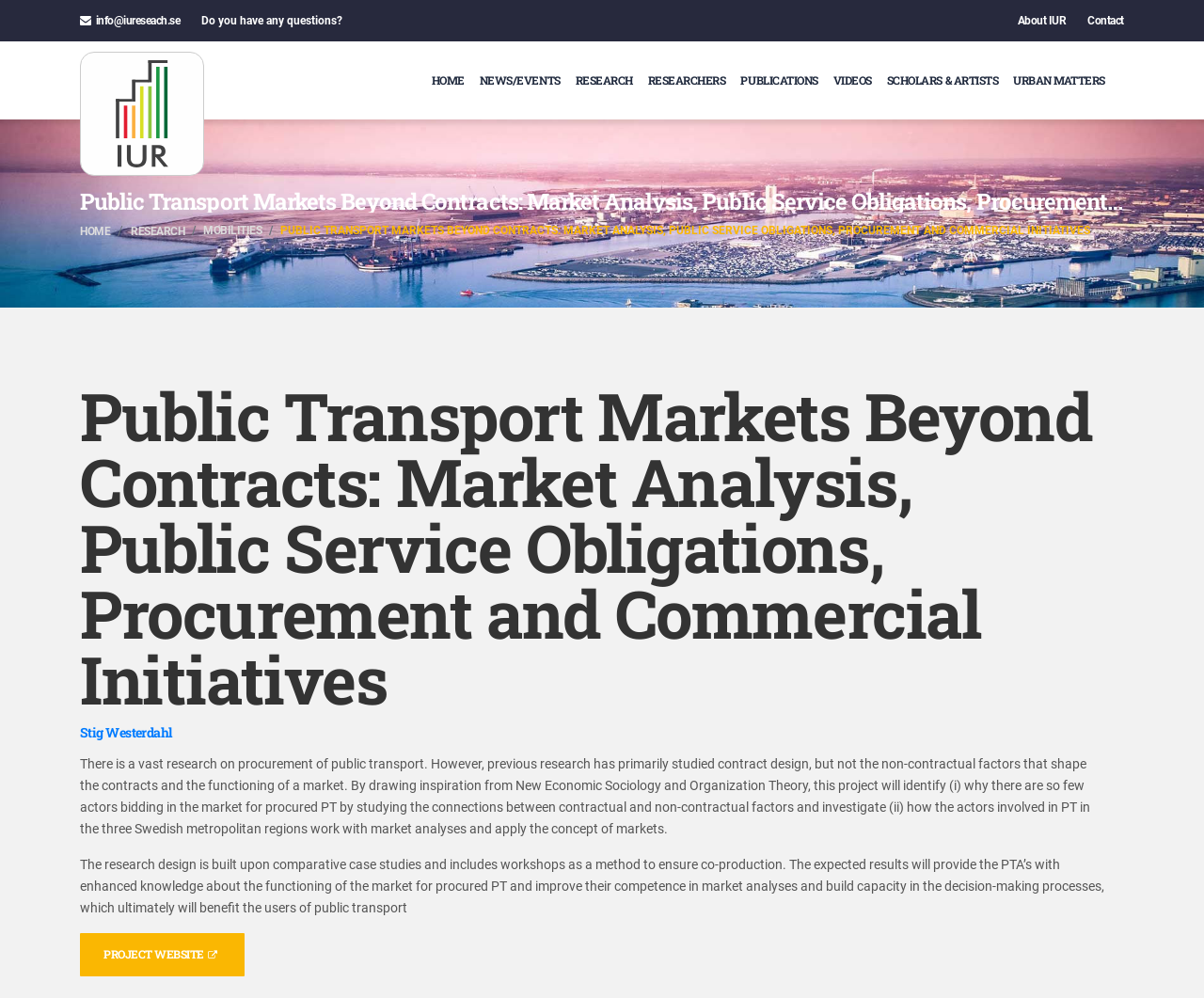Determine the bounding box coordinates for the clickable element to execute this instruction: "Contact the institute". Provide the coordinates as four float numbers between 0 and 1, i.e., [left, top, right, bottom].

[0.903, 0.01, 0.934, 0.032]